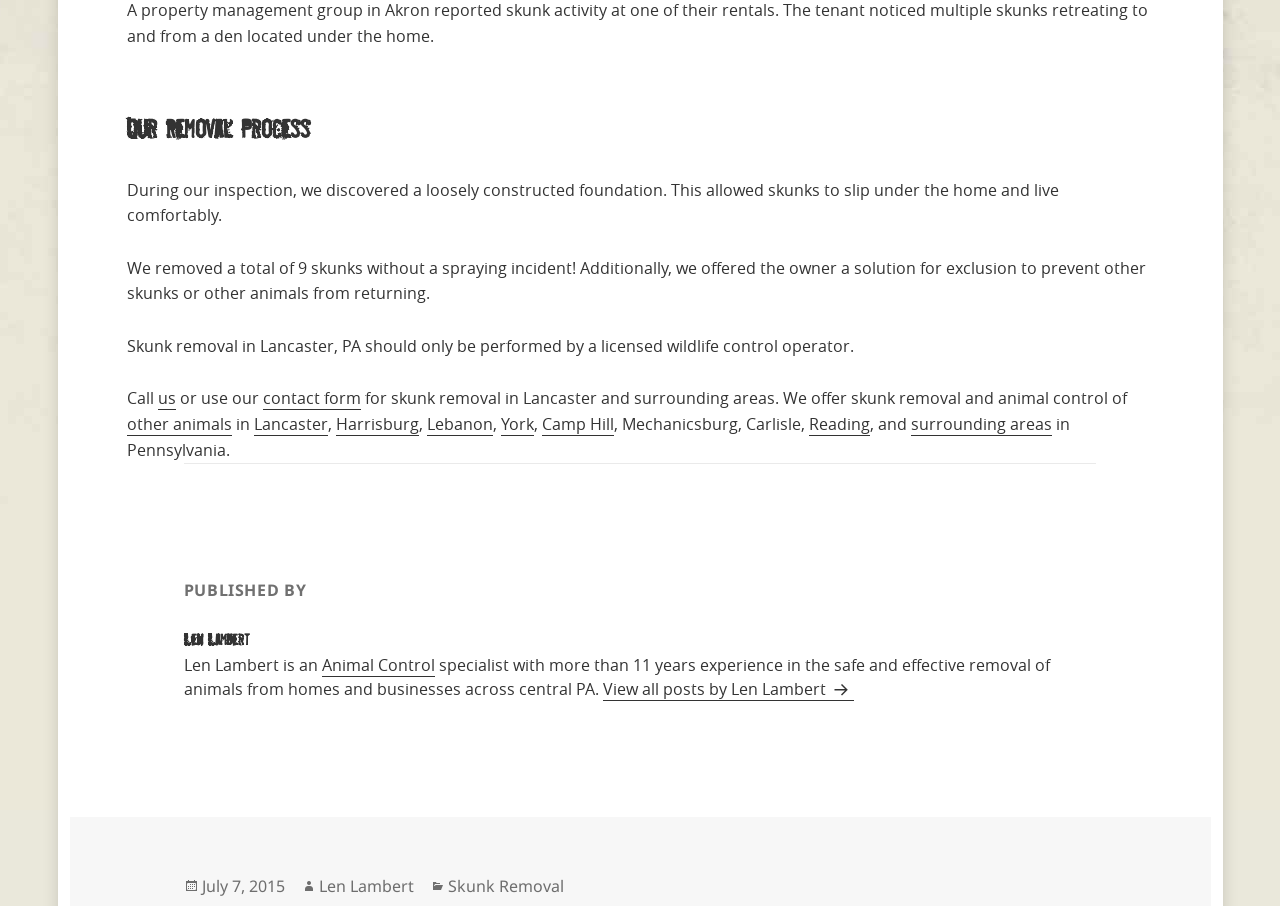Find the bounding box coordinates for the area that must be clicked to perform this action: "Read about Skunk Removal".

[0.35, 0.965, 0.44, 0.991]